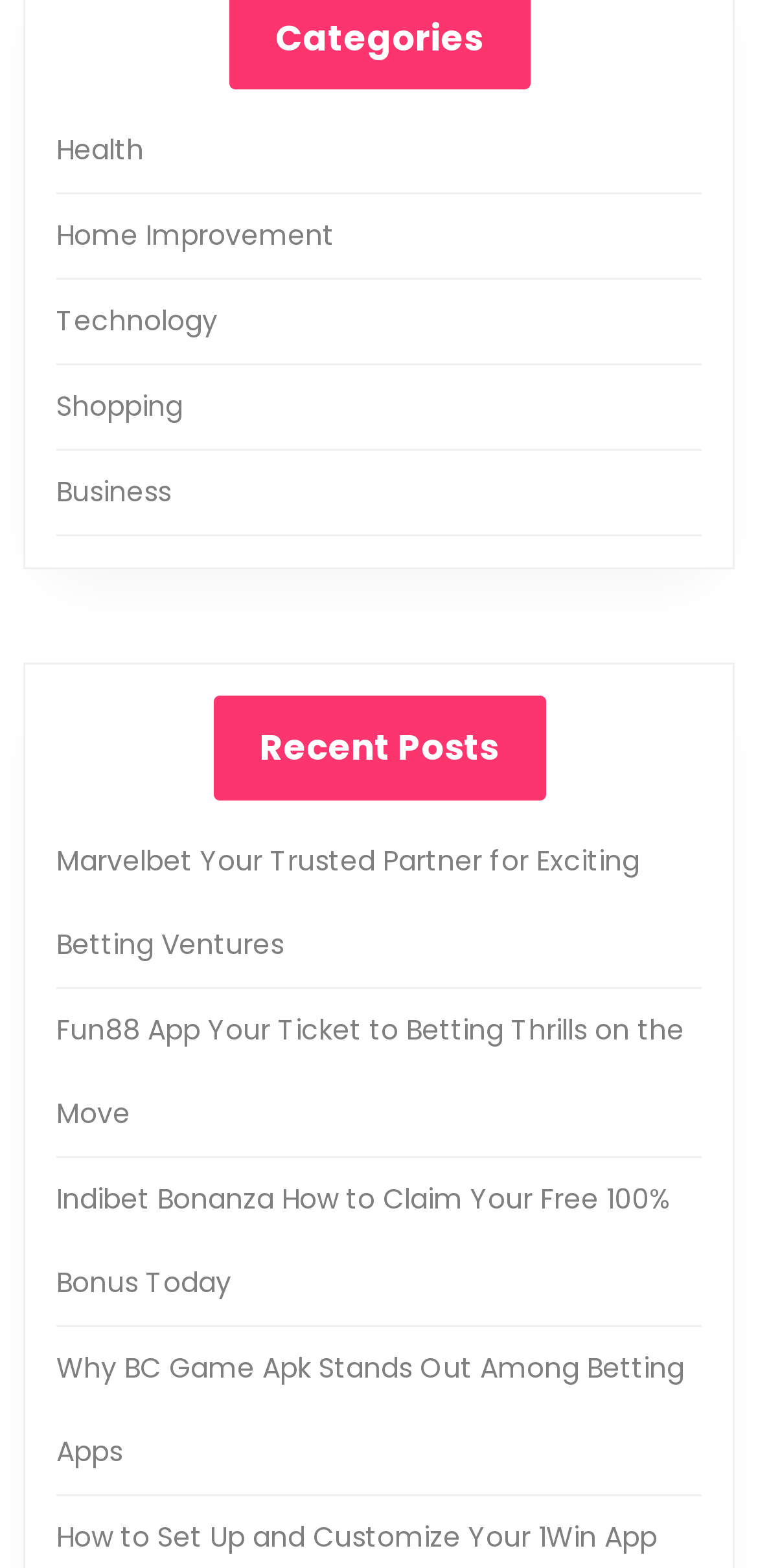Can you pinpoint the bounding box coordinates for the clickable element required for this instruction: "Learn about How to Set Up and Customize Your 1Win App"? The coordinates should be four float numbers between 0 and 1, i.e., [left, top, right, bottom].

[0.074, 0.968, 0.867, 0.993]